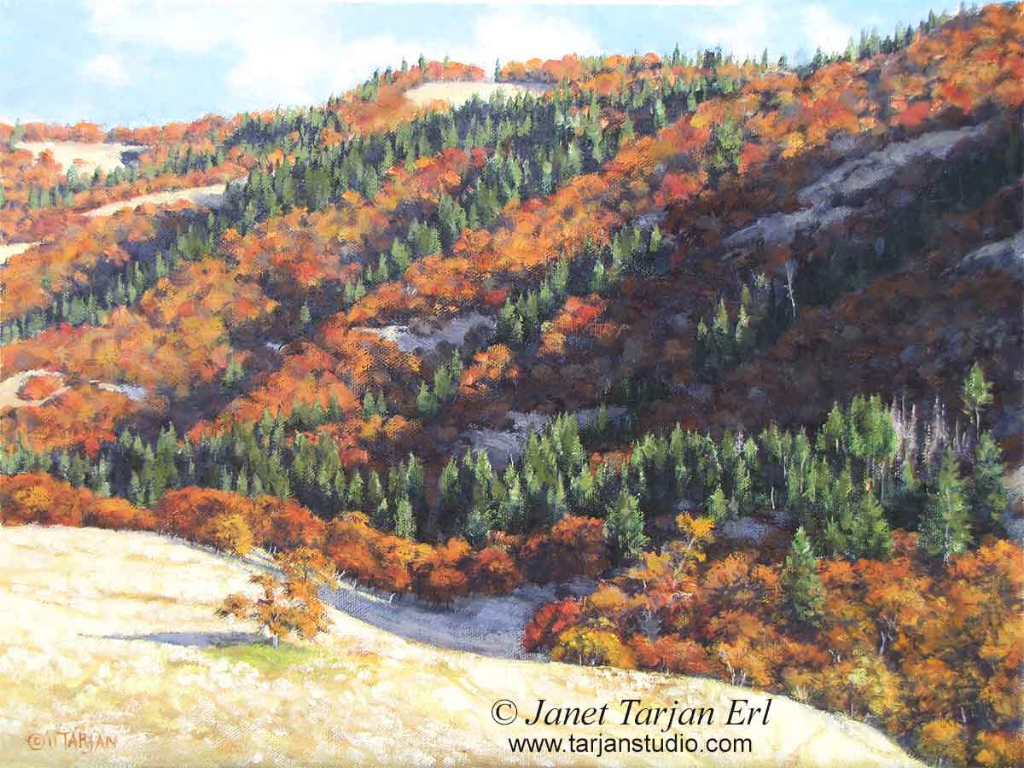What is the size of the image?
Use the image to give a comprehensive and detailed response to the question.

The caption states that the image measures 12 inches in height by 16 inches in width, providing the exact dimensions of the painting.